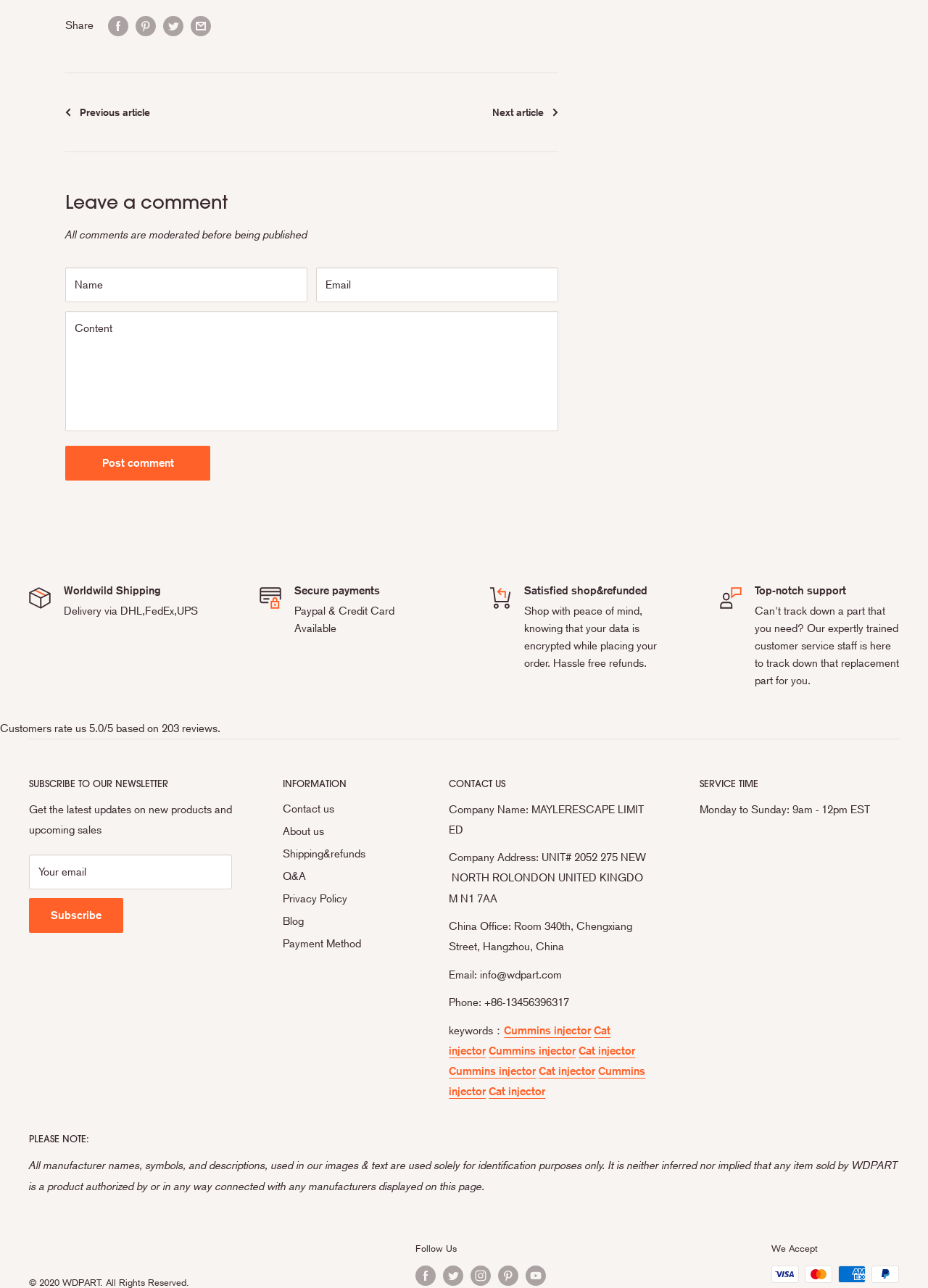Please mark the bounding box coordinates of the area that should be clicked to carry out the instruction: "Leave a comment".

[0.07, 0.148, 0.245, 0.165]